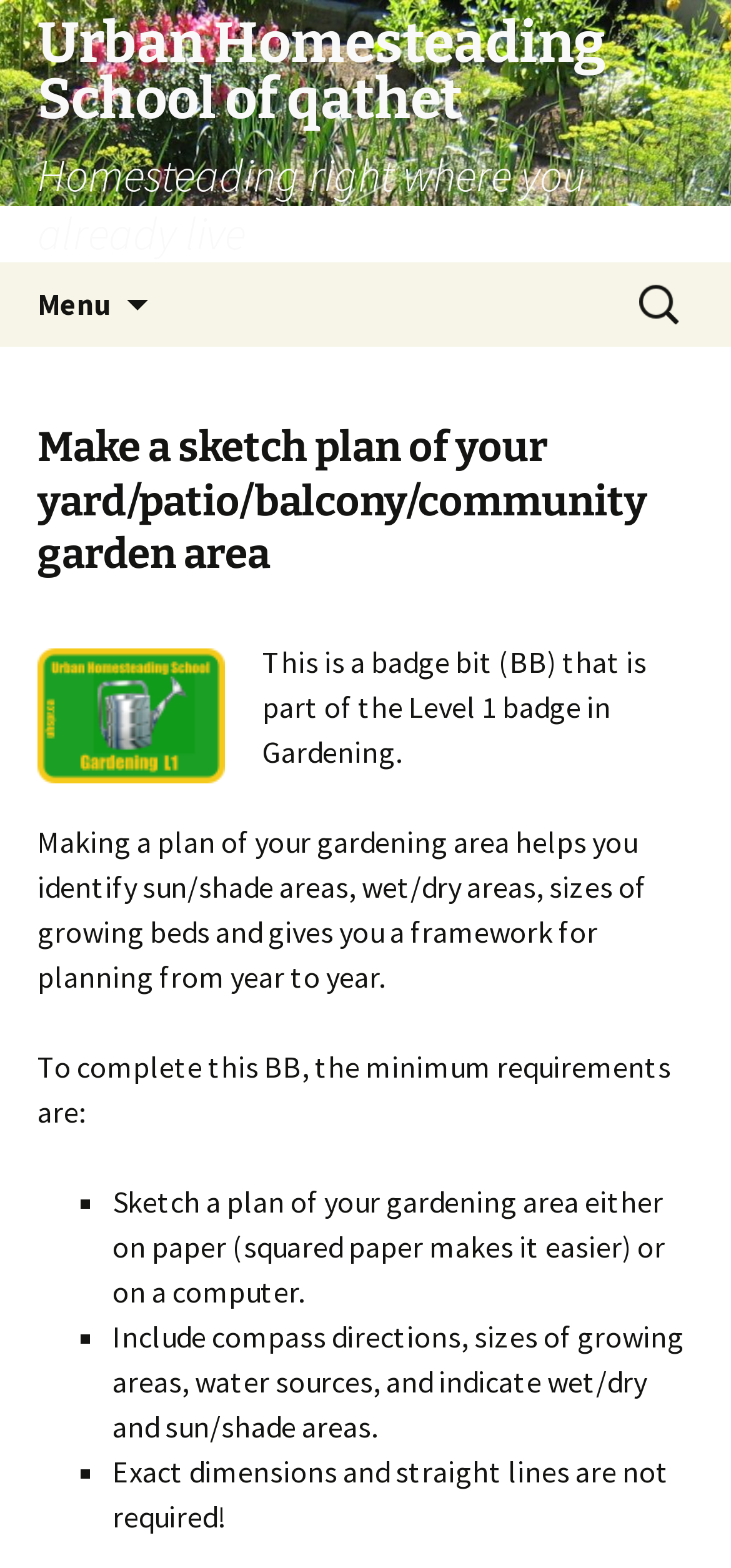What is the minimum requirement to complete this badge?
Please provide a comprehensive answer based on the details in the screenshot.

To complete this BB, the minimum requirements are: Sketch a plan of your gardening area either on paper (squared paper makes it easier) or on a computer, Include compass directions, sizes of growing areas, water sources, and indicate wet/dry and sun/shade areas.